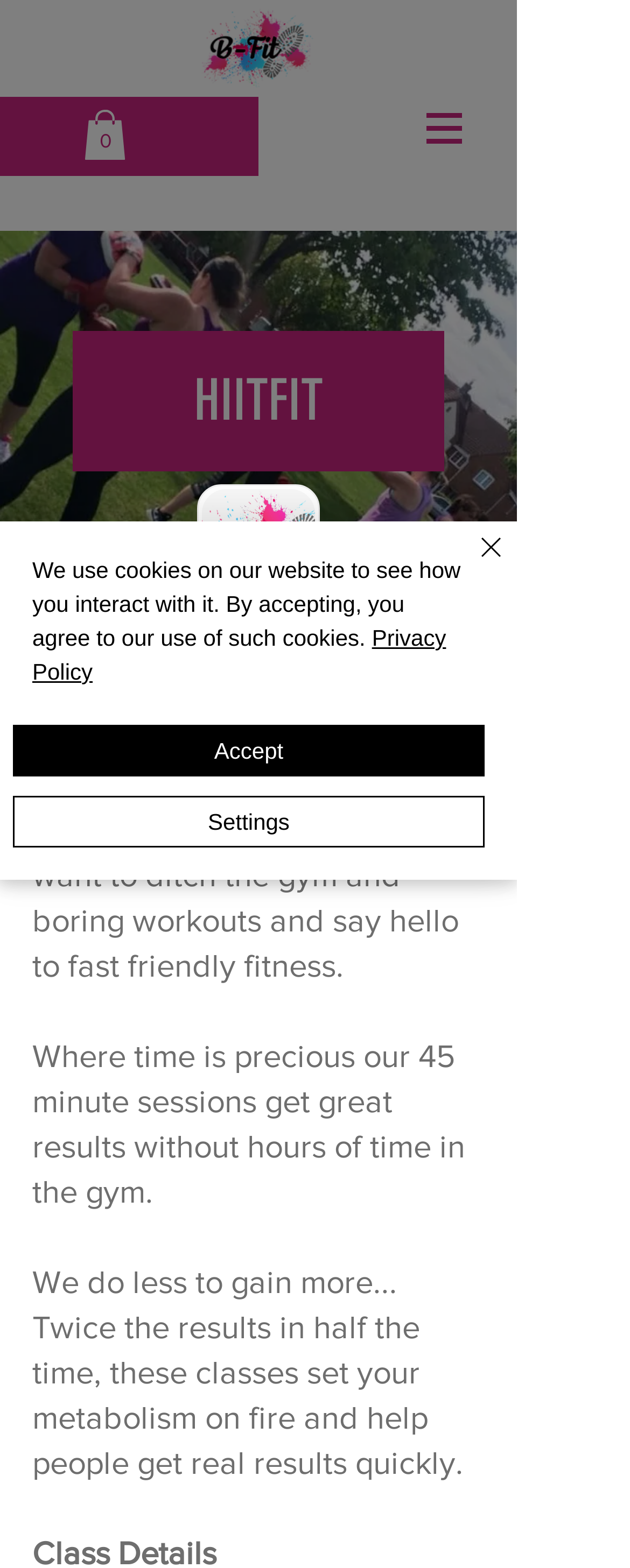Answer briefly with one word or phrase:
What is the purpose of the 'Check it Out' button?

To join B Fit on the app